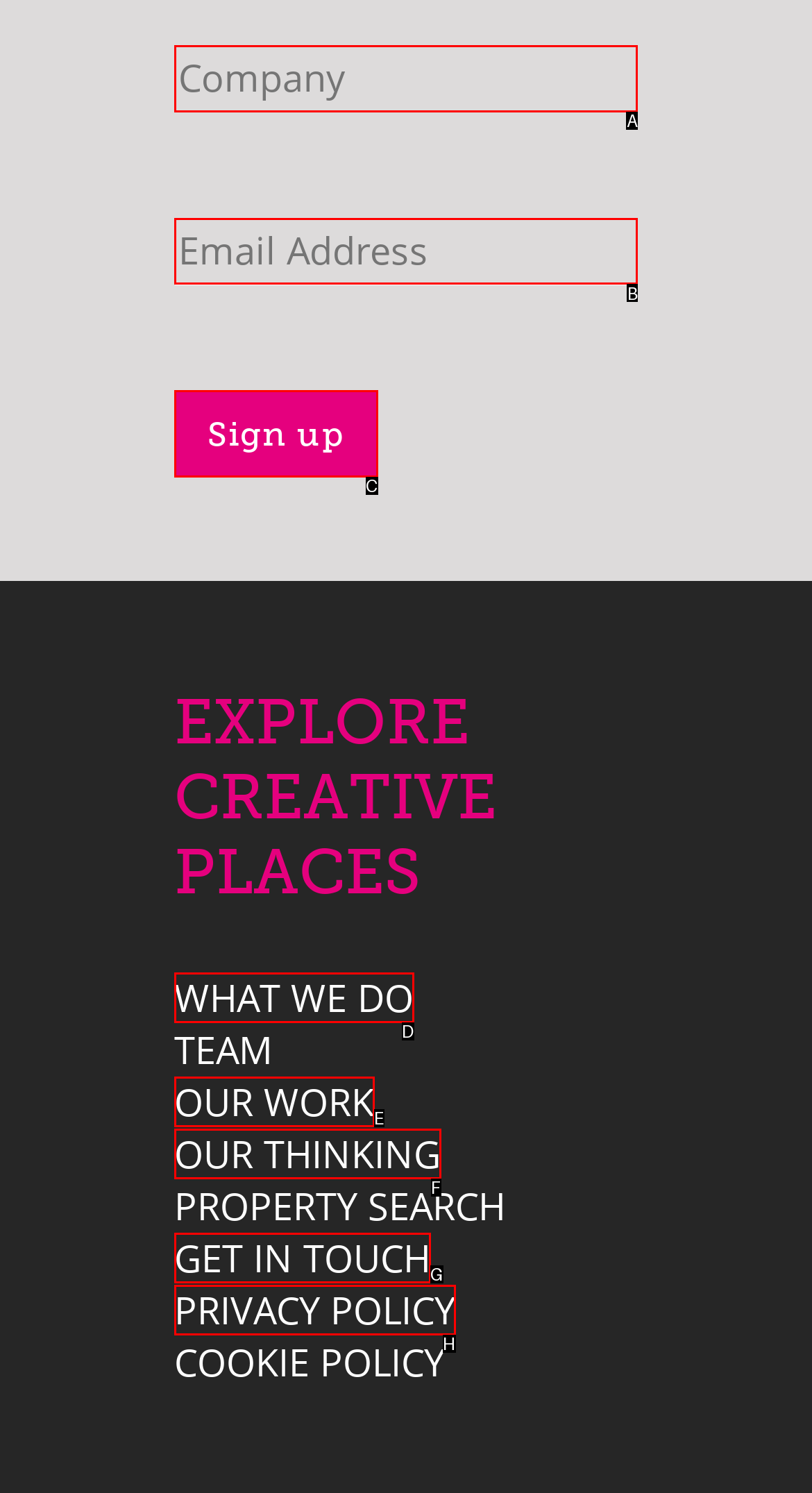Find the option that best fits the description: name="Email" placeholder="Email Address". Answer with the letter of the option.

B